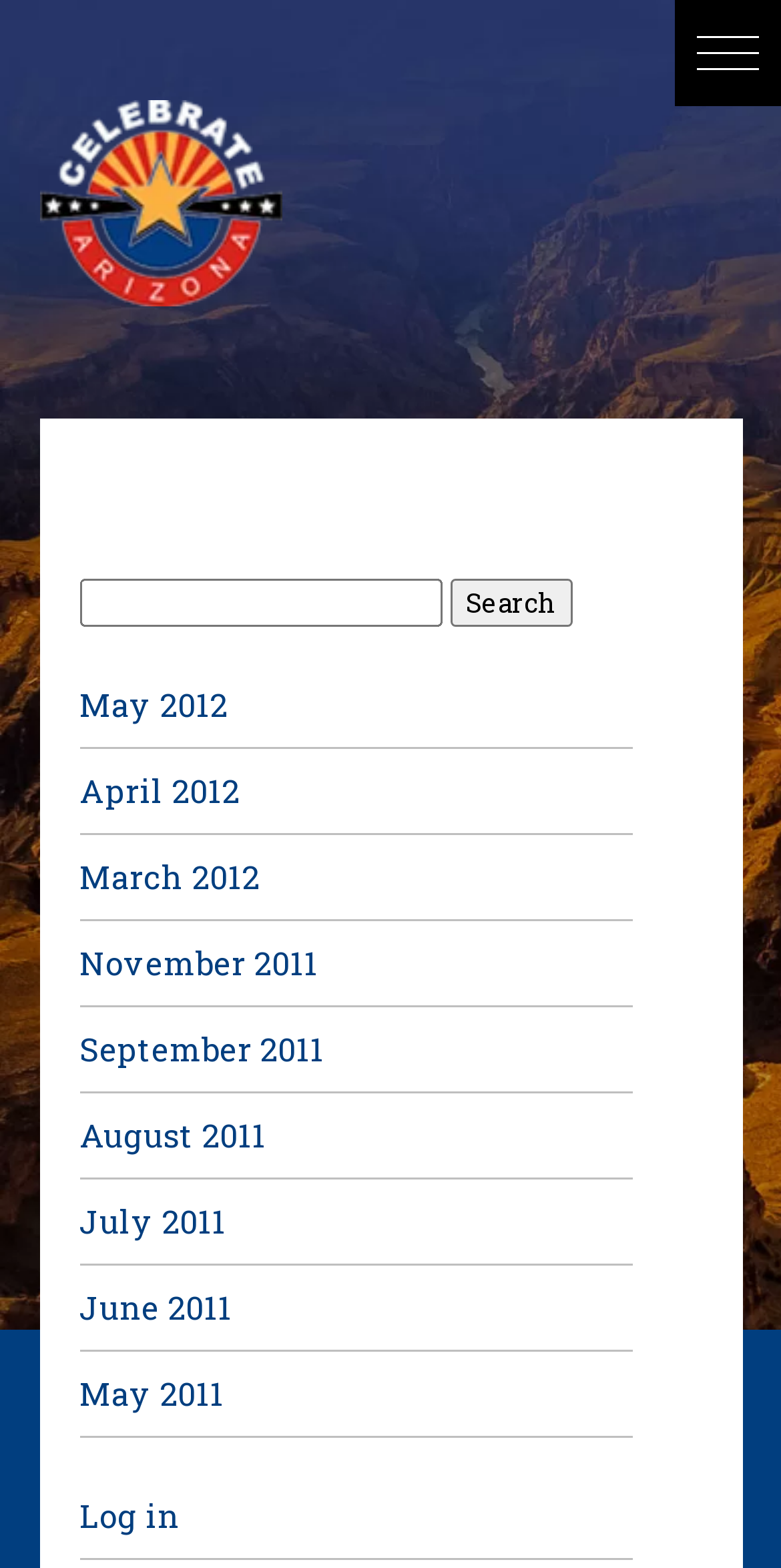Can you give a comprehensive explanation to the question given the content of the image?
What is the last link in the list of archive links?

The last link in the list of archive links is 'May 2011', which suggests that the webpage has been active since at least May 2011, and users can access content from that time period.